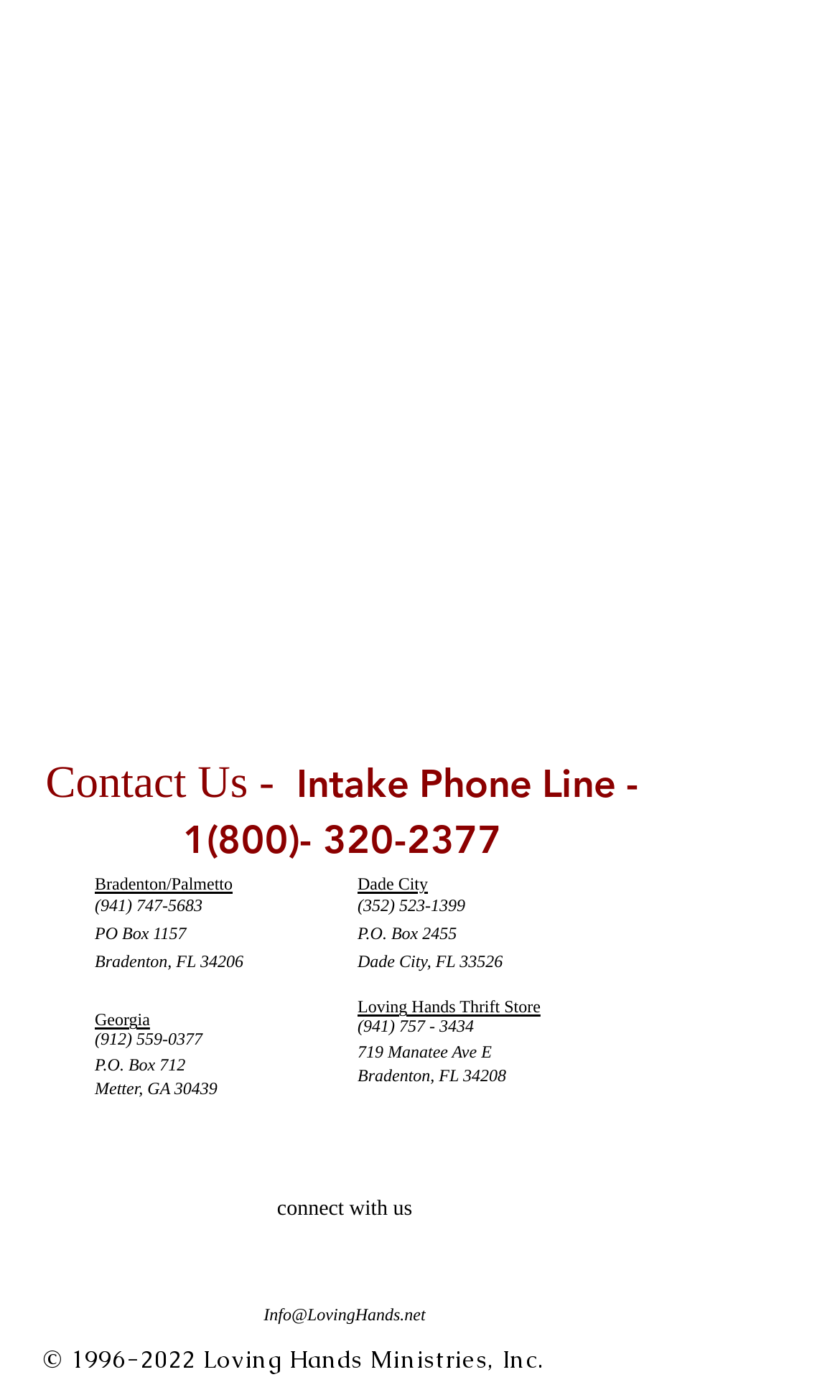What is the year range of the copyright?
Respond to the question with a single word or phrase according to the image.

1996-2022